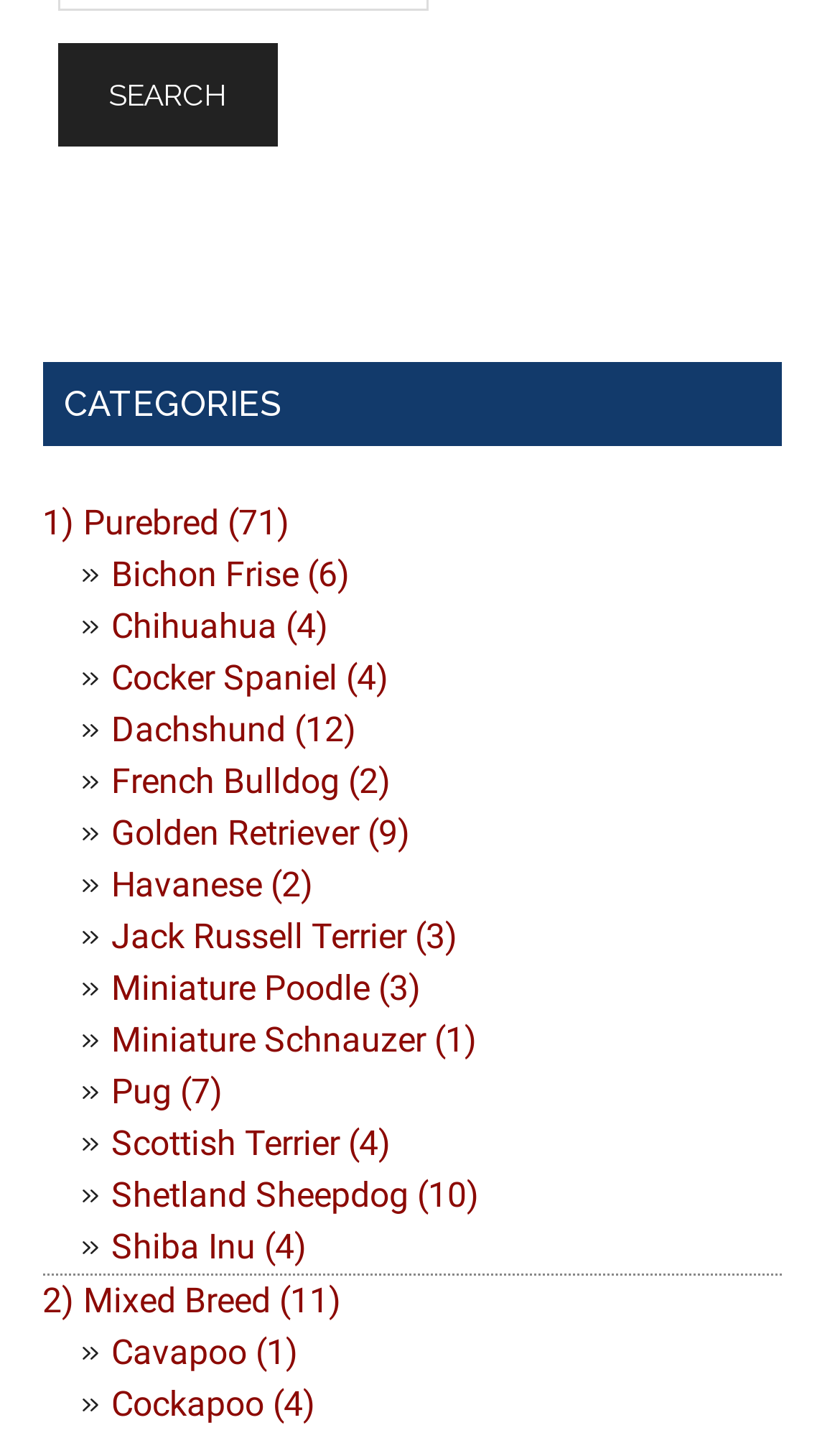Please determine the bounding box coordinates of the element to click on in order to accomplish the following task: "Search". Ensure the coordinates are four float numbers ranging from 0 to 1, i.e., [left, top, right, bottom].

[0.068, 0.03, 0.33, 0.102]